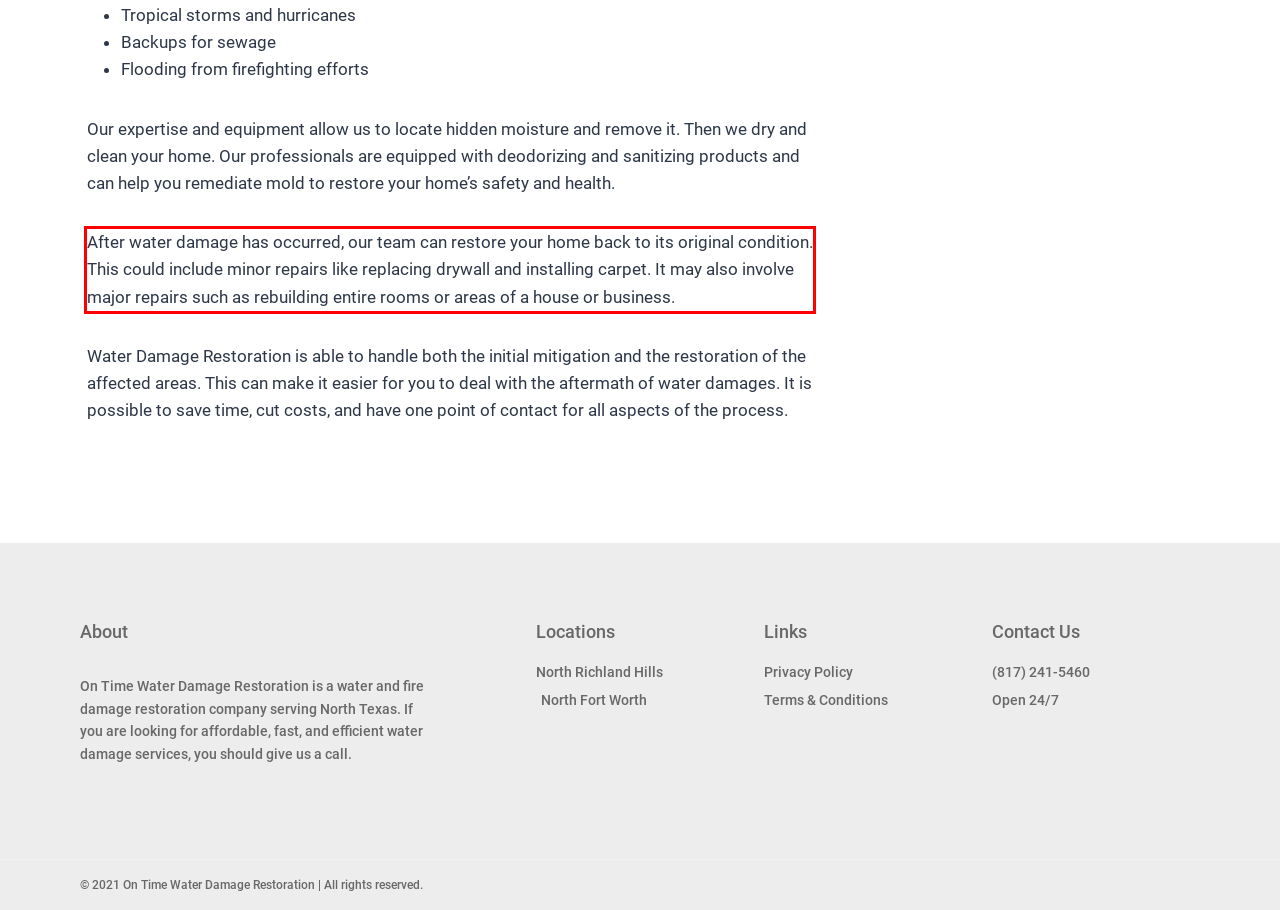You are given a screenshot with a red rectangle. Identify and extract the text within this red bounding box using OCR.

After water damage has occurred, our team can restore your home back to its original condition. This could include minor repairs like replacing drywall and installing carpet. It may also involve major repairs such as rebuilding entire rooms or areas of a house or business.